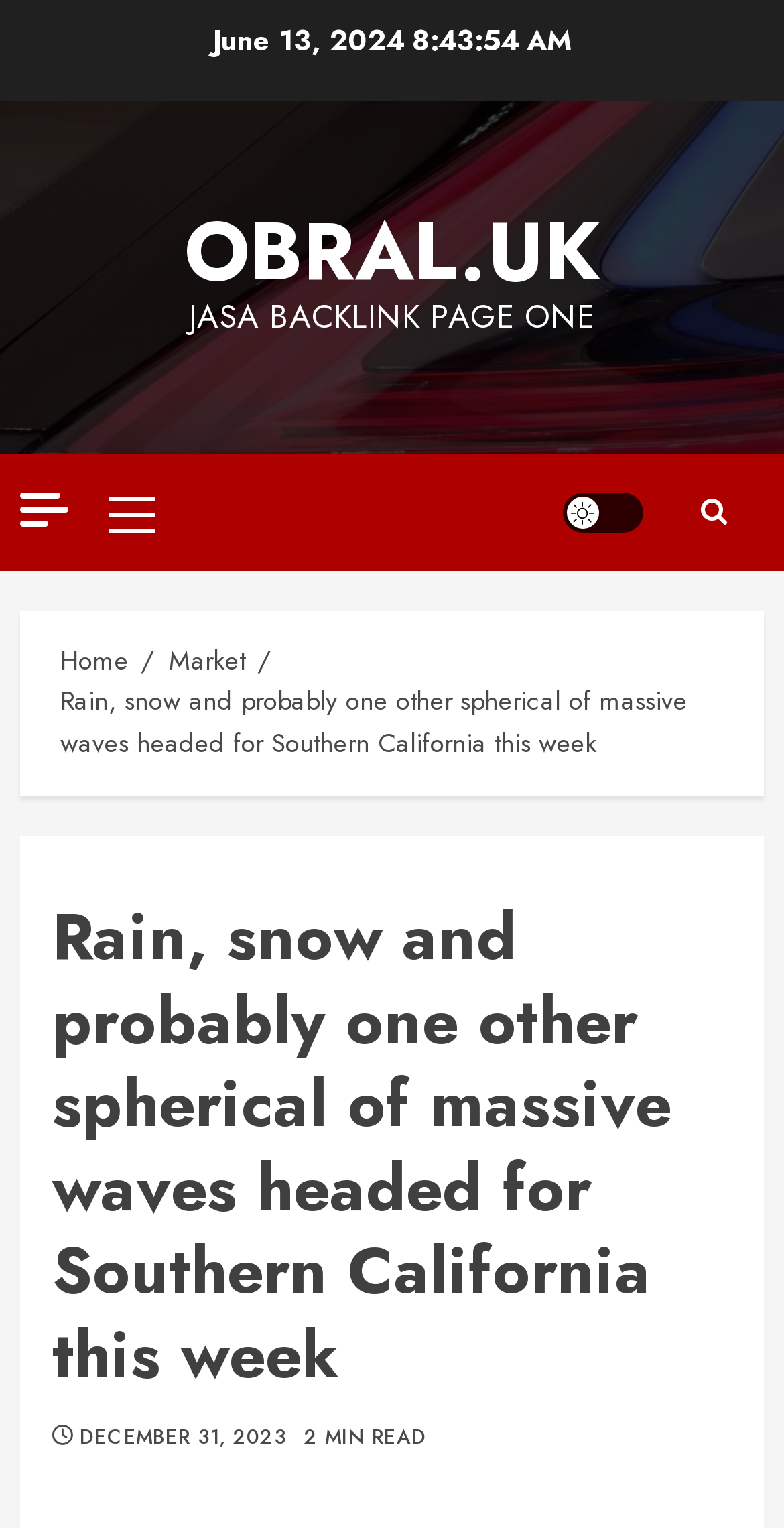Please identify the bounding box coordinates of the area that needs to be clicked to follow this instruction: "View DECEMBER 31, 2023 article".

[0.102, 0.931, 0.366, 0.949]